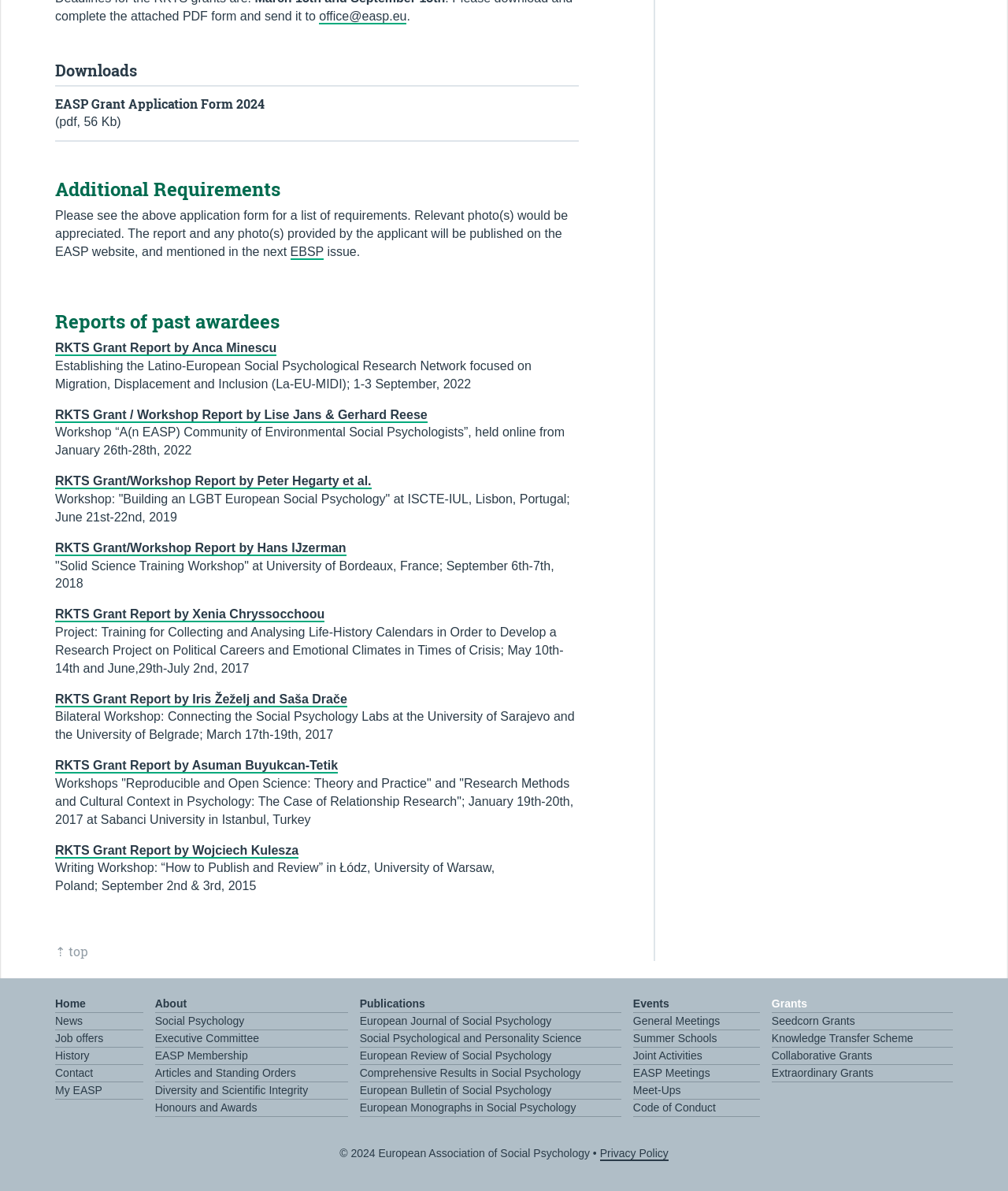Determine the bounding box coordinates of the area to click in order to meet this instruction: "learn about EASP membership".

[0.154, 0.881, 0.246, 0.891]